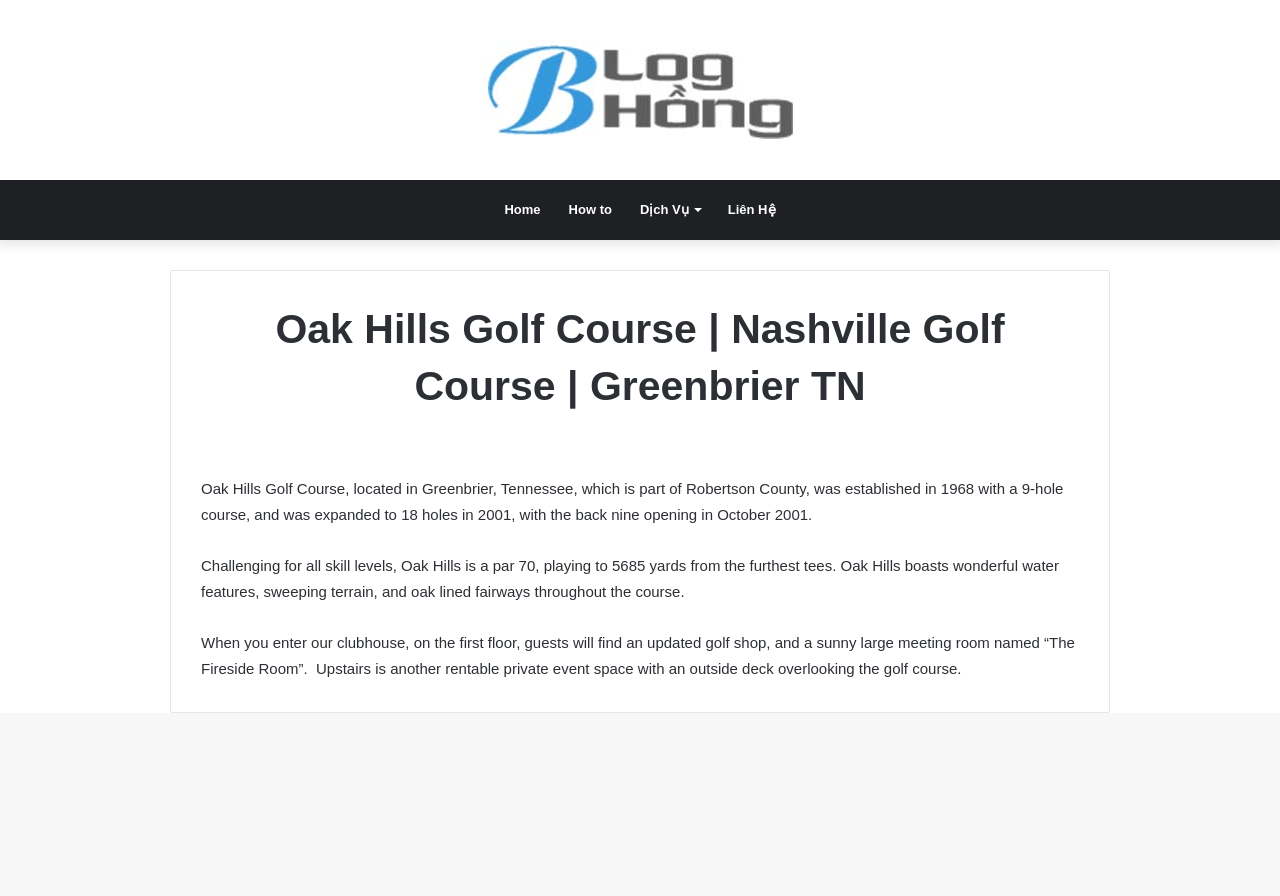Identify the bounding box coordinates for the UI element described as: "#boulderrealestate".

None